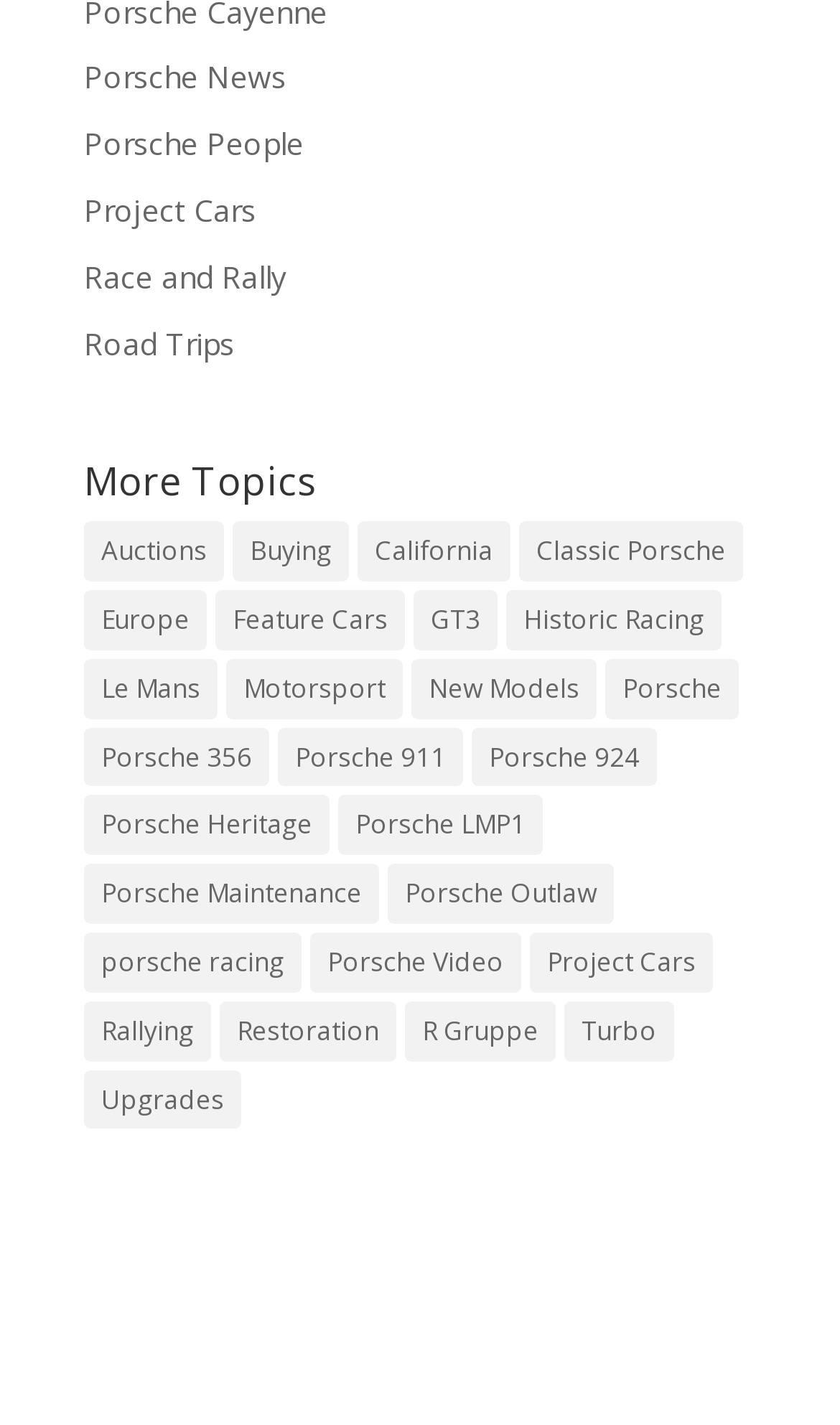Identify the bounding box coordinates of the element that should be clicked to fulfill this task: "Read about Porsche 911". The coordinates should be provided as four float numbers between 0 and 1, i.e., [left, top, right, bottom].

[0.331, 0.51, 0.551, 0.552]